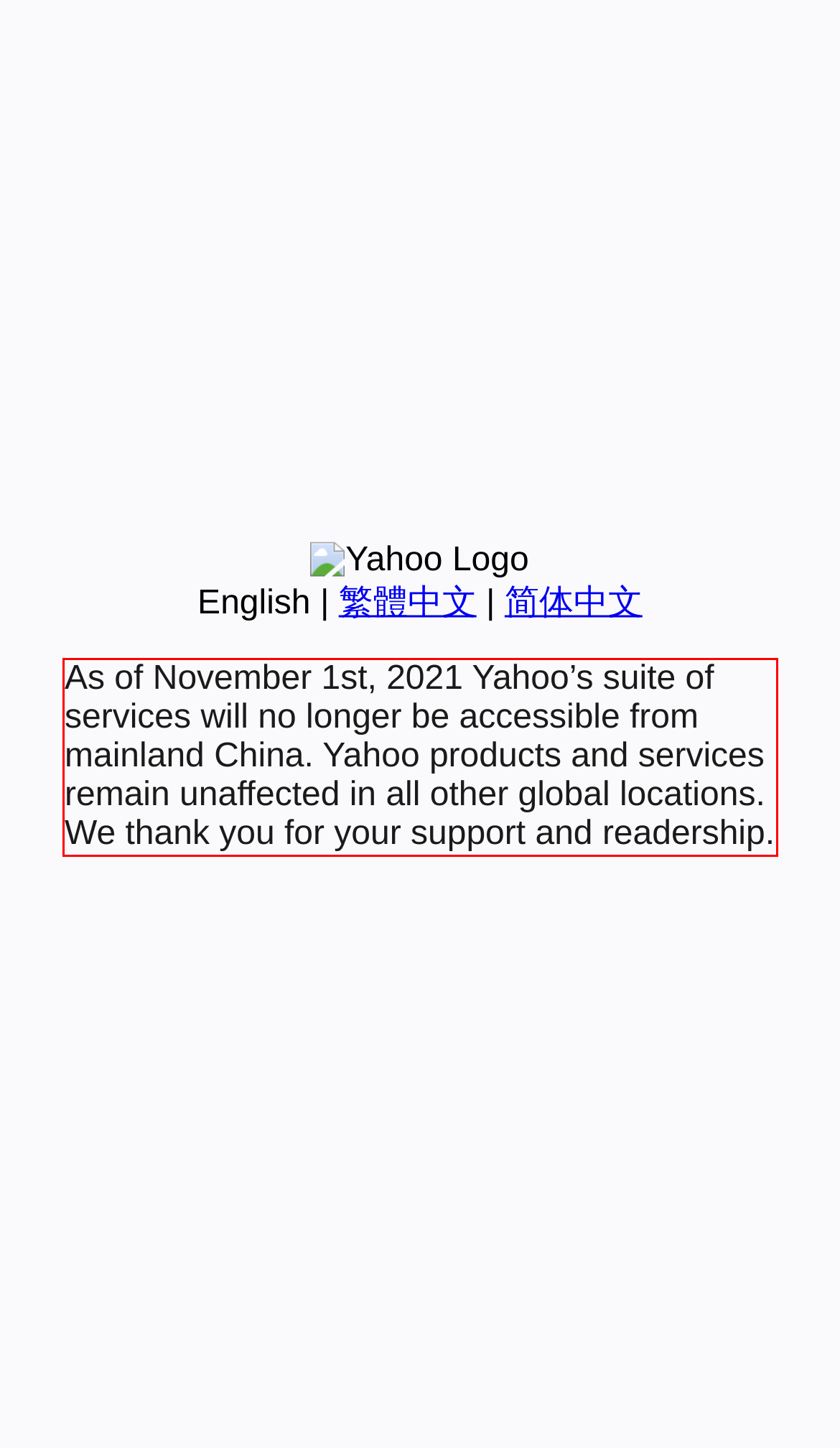Examine the screenshot of the webpage, locate the red bounding box, and perform OCR to extract the text contained within it.

As of November 1st, 2021 Yahoo’s suite of services will no longer be accessible from mainland China. Yahoo products and services remain unaffected in all other global locations. We thank you for your support and readership.